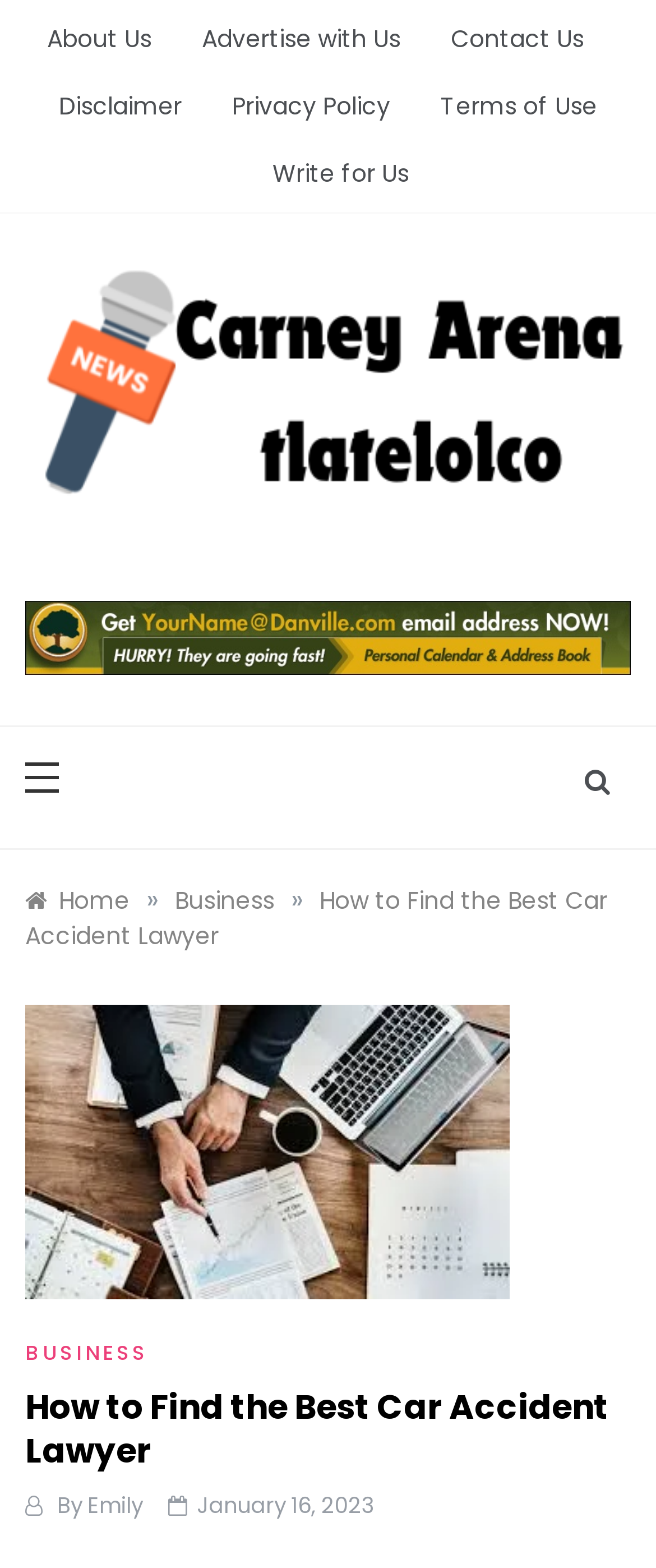Provide the bounding box coordinates of the UI element this sentence describes: "January 16, 2023January 16, 2023".

[0.3, 0.95, 0.572, 0.97]